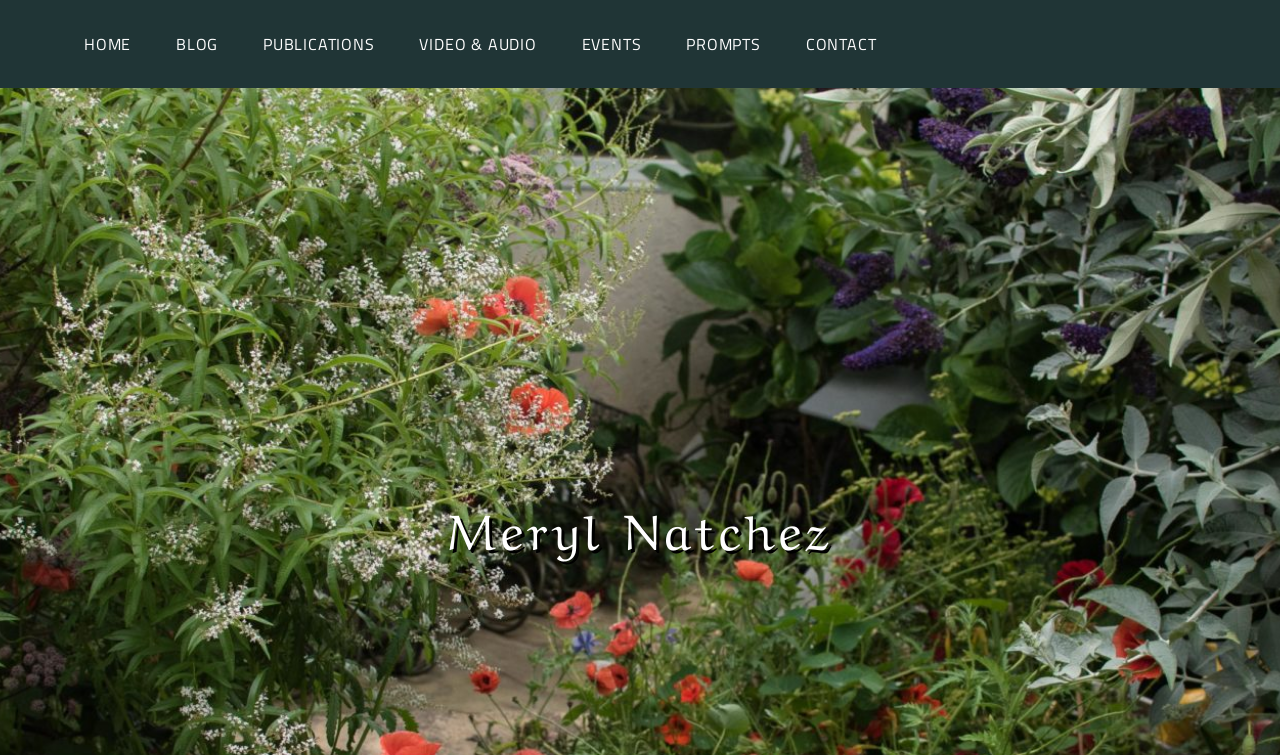Identify the bounding box coordinates of the region I need to click to complete this instruction: "visit blog".

[0.122, 0.021, 0.186, 0.095]